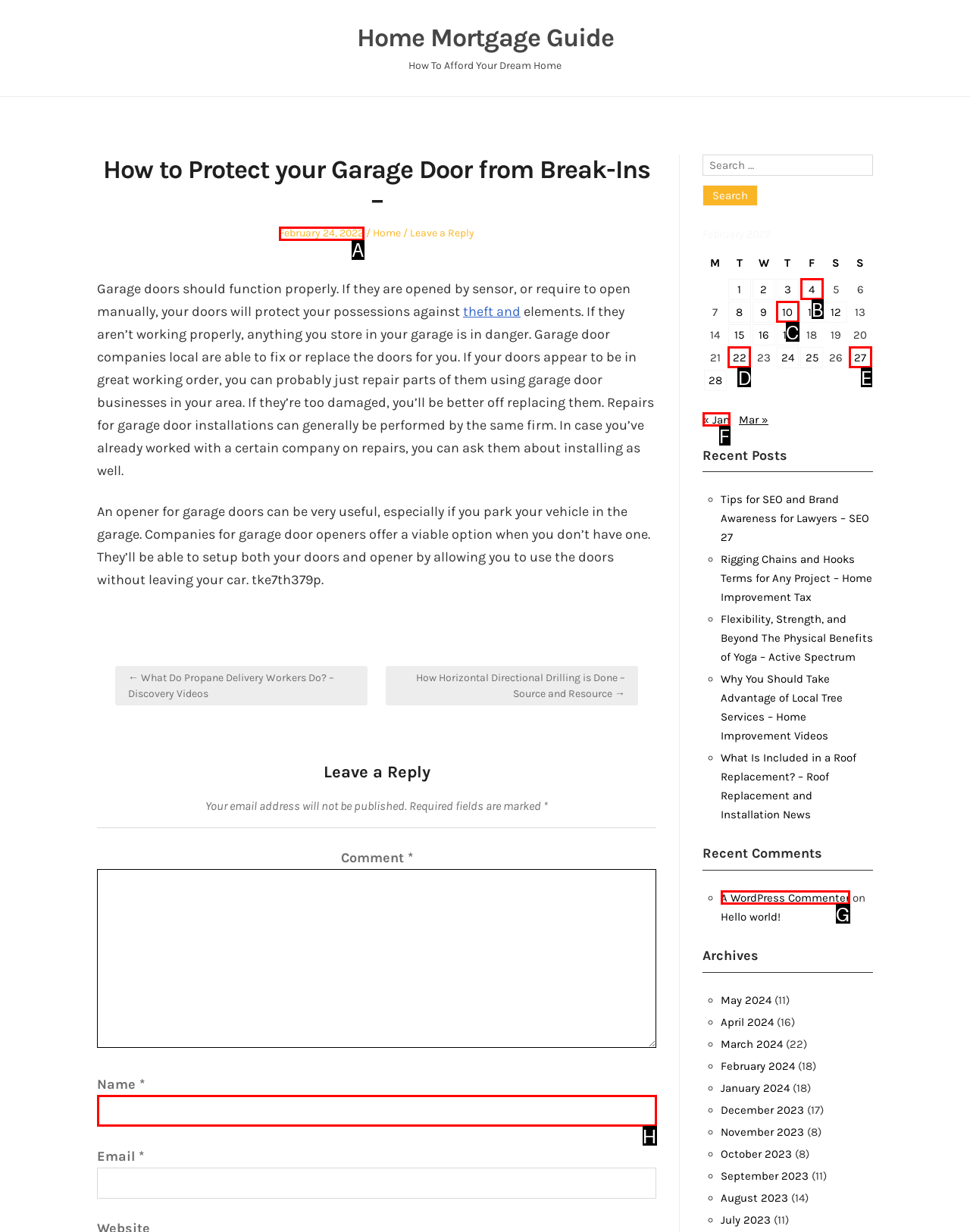Please indicate which HTML element to click in order to fulfill the following task: Search for posts published on February 24, 2022 Respond with the letter of the chosen option.

A